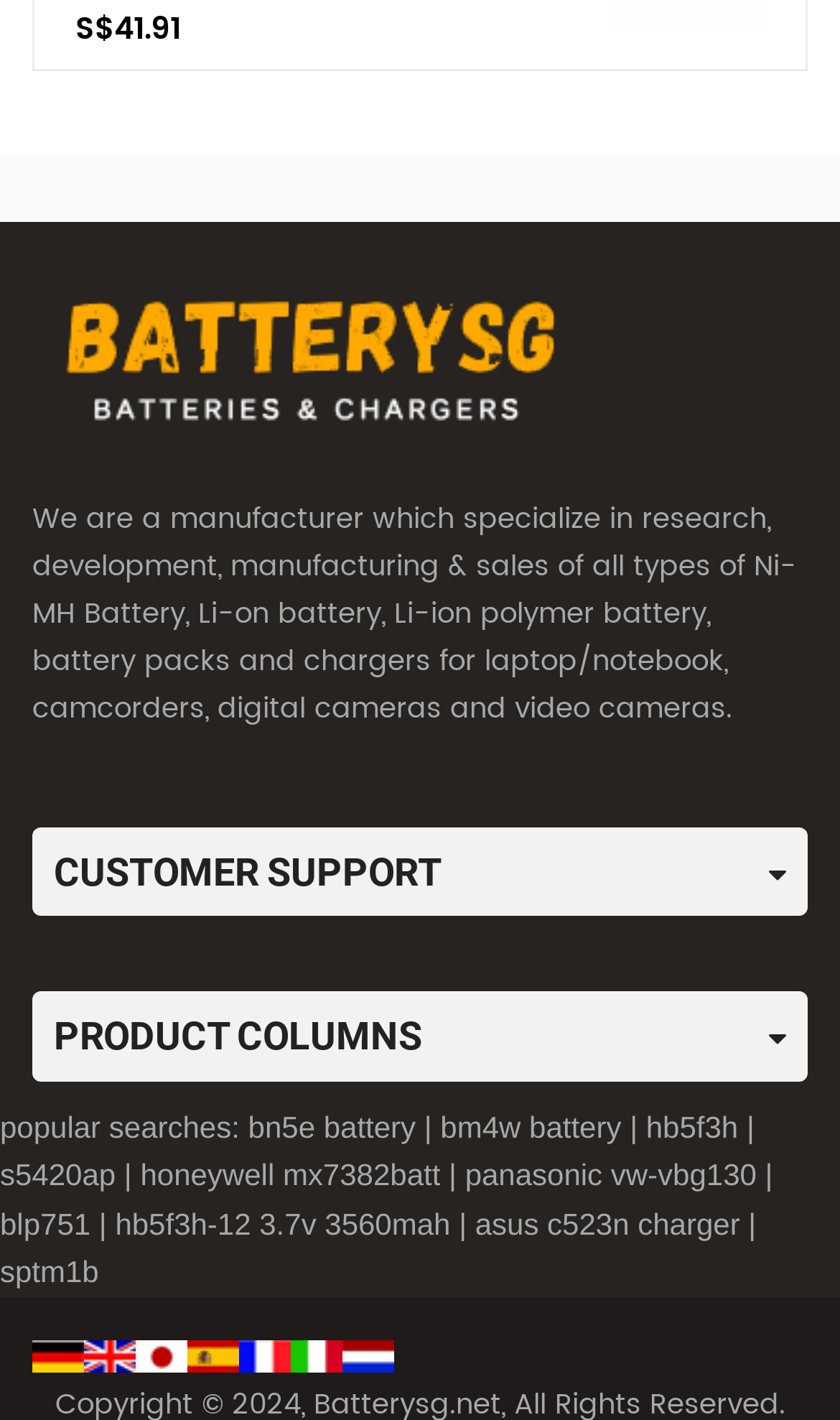Please identify the bounding box coordinates of the clickable area that will allow you to execute the instruction: "View company information".

None